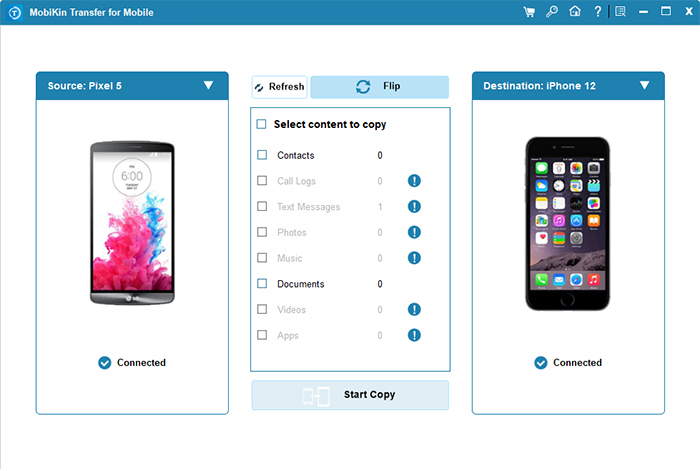Describe all significant details and elements found in the image.

The image displays the MobiKin Transfer for Mobile interface, designed to facilitate data transfer between an Android device and an iPhone. On the left side, the source device is identified as a Pixel 5, showing that it is connected. On the right, the destination device is an iPhone 12, also marked as connected. The central area features options for transferring various content types, including Contacts, Call Logs, Text Messages, Photos, Music, Documents, Videos, and Apps, each with corresponding checkboxes for user selection. The "Refresh" and "Flip" buttons enable users to update the connection status and switch the source and destination devices, respectively. At the bottom, a prominent "Start Copy" button indicates where users can initiate the transfer process after selecting the desired content. This interface effectively guides users on how to manage their data transfer efficiently.